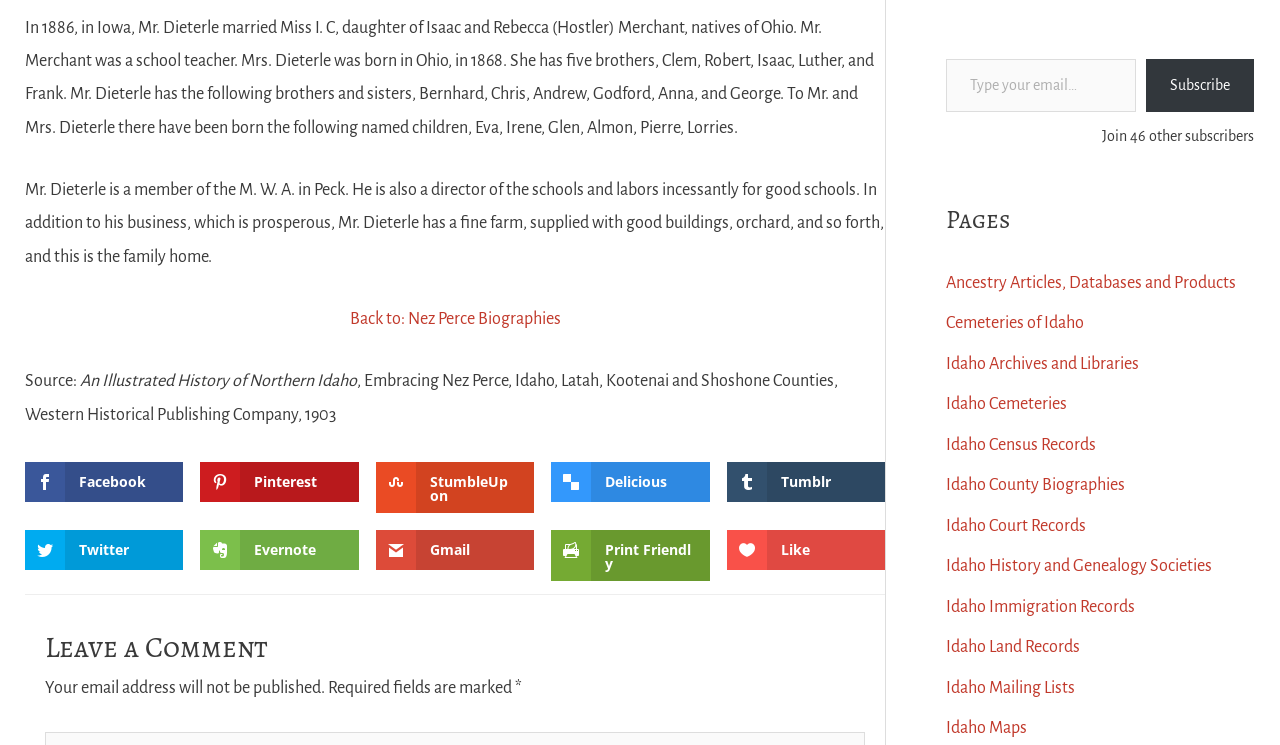Specify the bounding box coordinates of the area to click in order to follow the given instruction: "Click the 'Subscribe' button."

[0.895, 0.079, 0.98, 0.15]